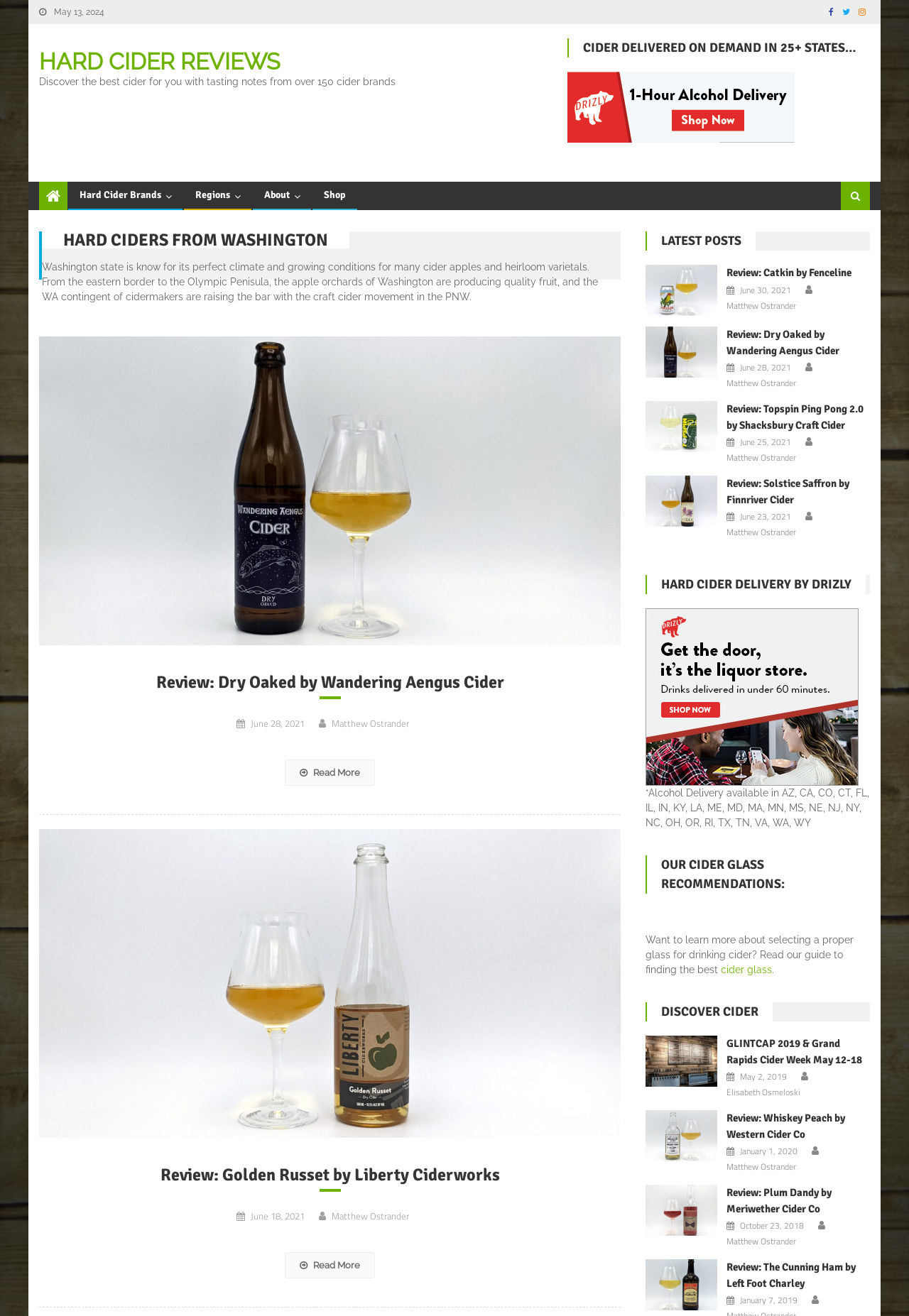Identify the bounding box coordinates of the element that should be clicked to fulfill this task: "Check out 'Shop'". The coordinates should be provided as four float numbers between 0 and 1, i.e., [left, top, right, bottom].

[0.345, 0.138, 0.392, 0.159]